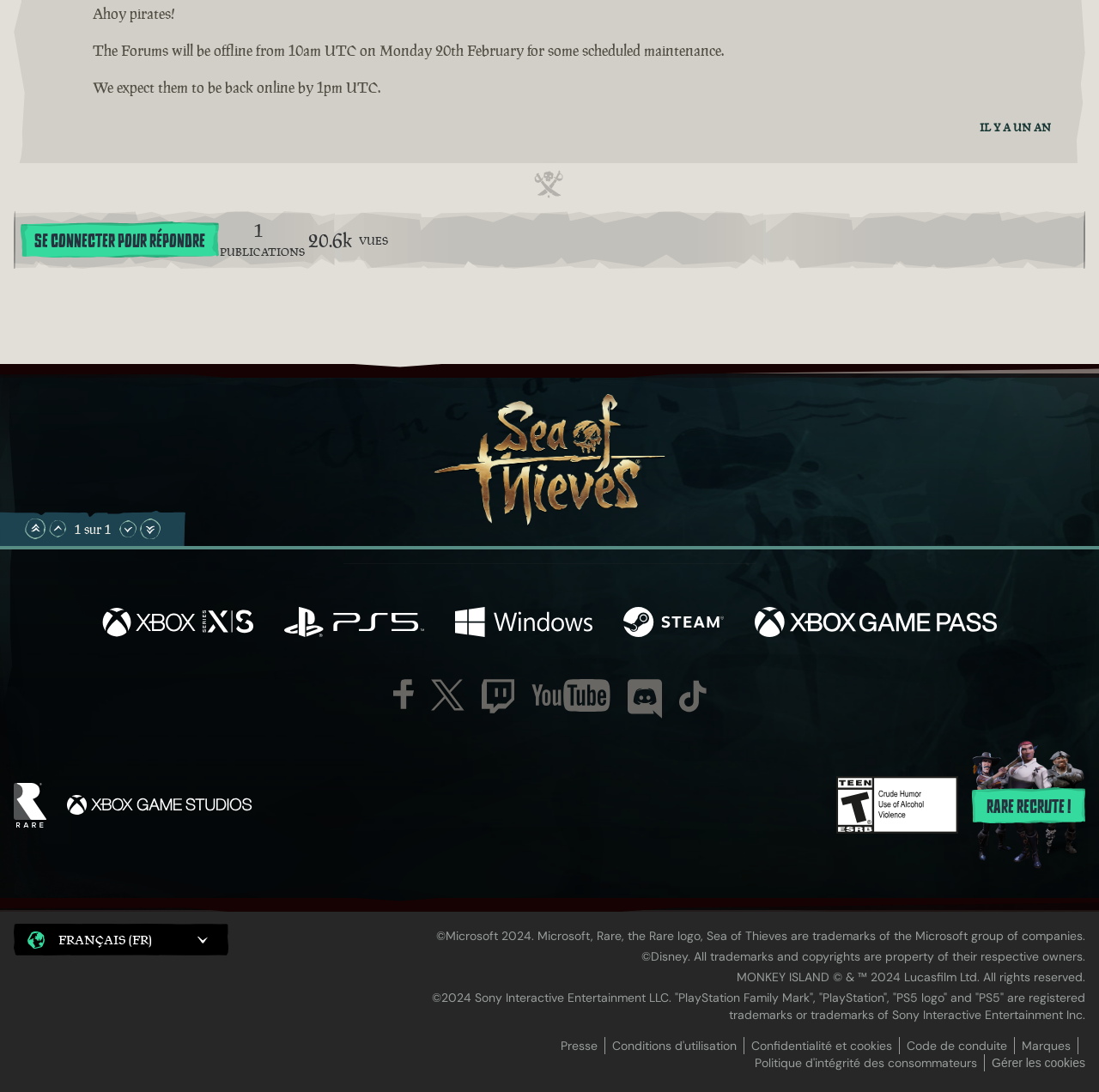Identify the bounding box coordinates for the UI element described by the following text: "Politique d'intégrité des consommateurs". Provide the coordinates as four float numbers between 0 and 1, in the format [left, top, right, bottom].

[0.687, 0.965, 0.896, 0.981]